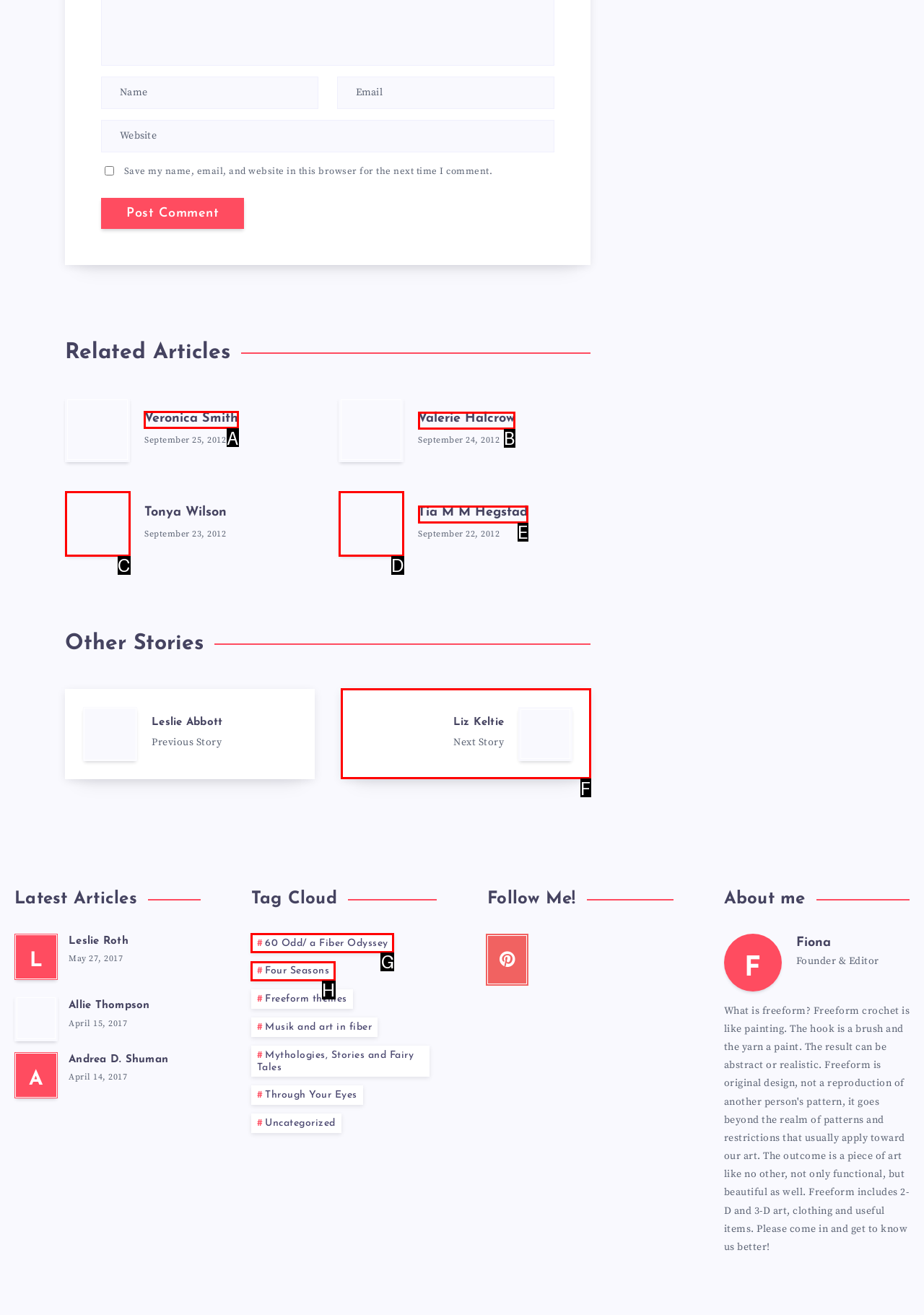Please indicate which HTML element to click in order to fulfill the following task: Visit Veronica Smith's page Respond with the letter of the chosen option.

A